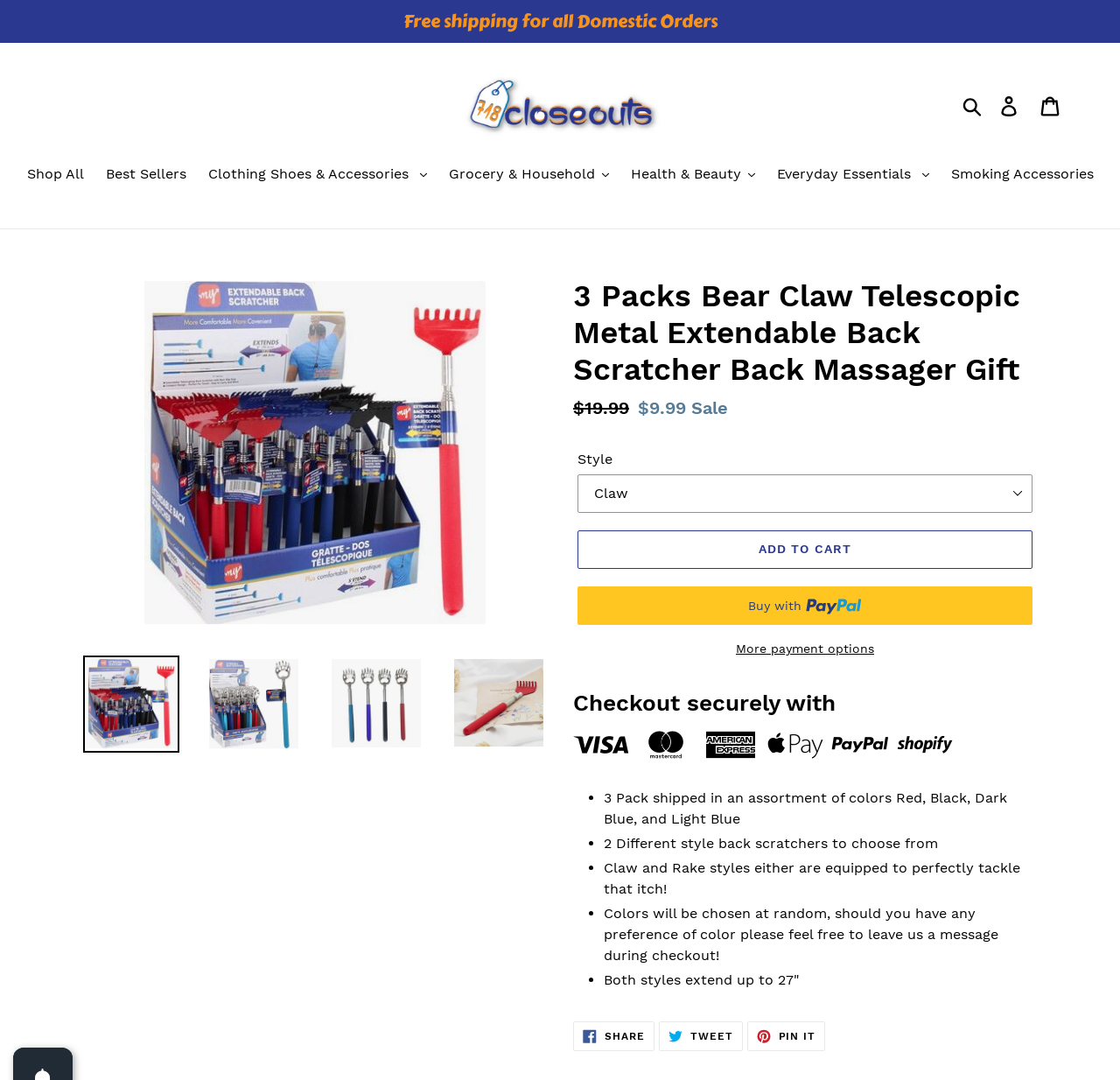Can you provide the bounding box coordinates for the element that should be clicked to implement the instruction: "Click on the 'About' link"?

None